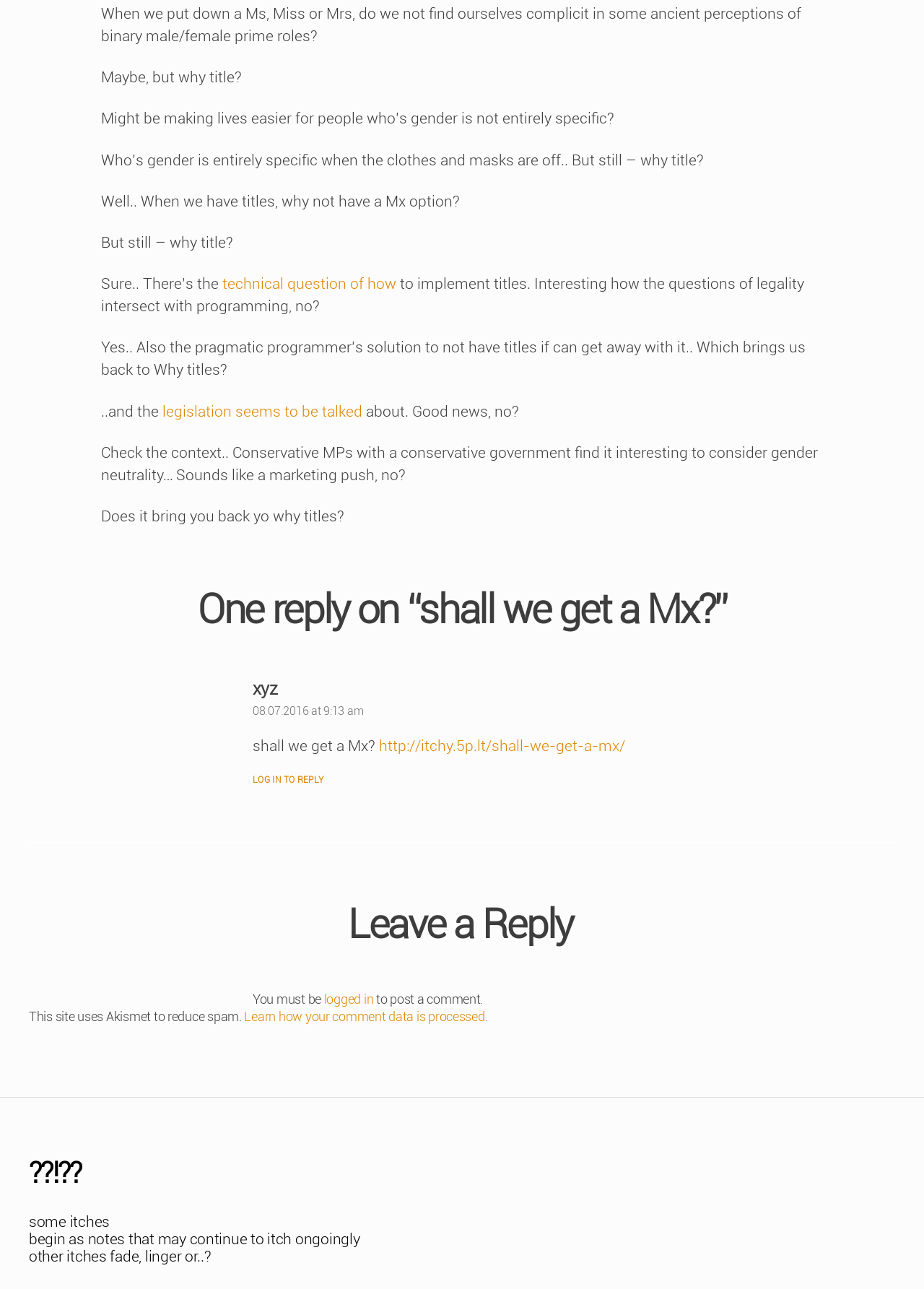Identify the bounding box of the UI element that matches this description: "Log in to Reply".

[0.273, 0.601, 0.35, 0.609]